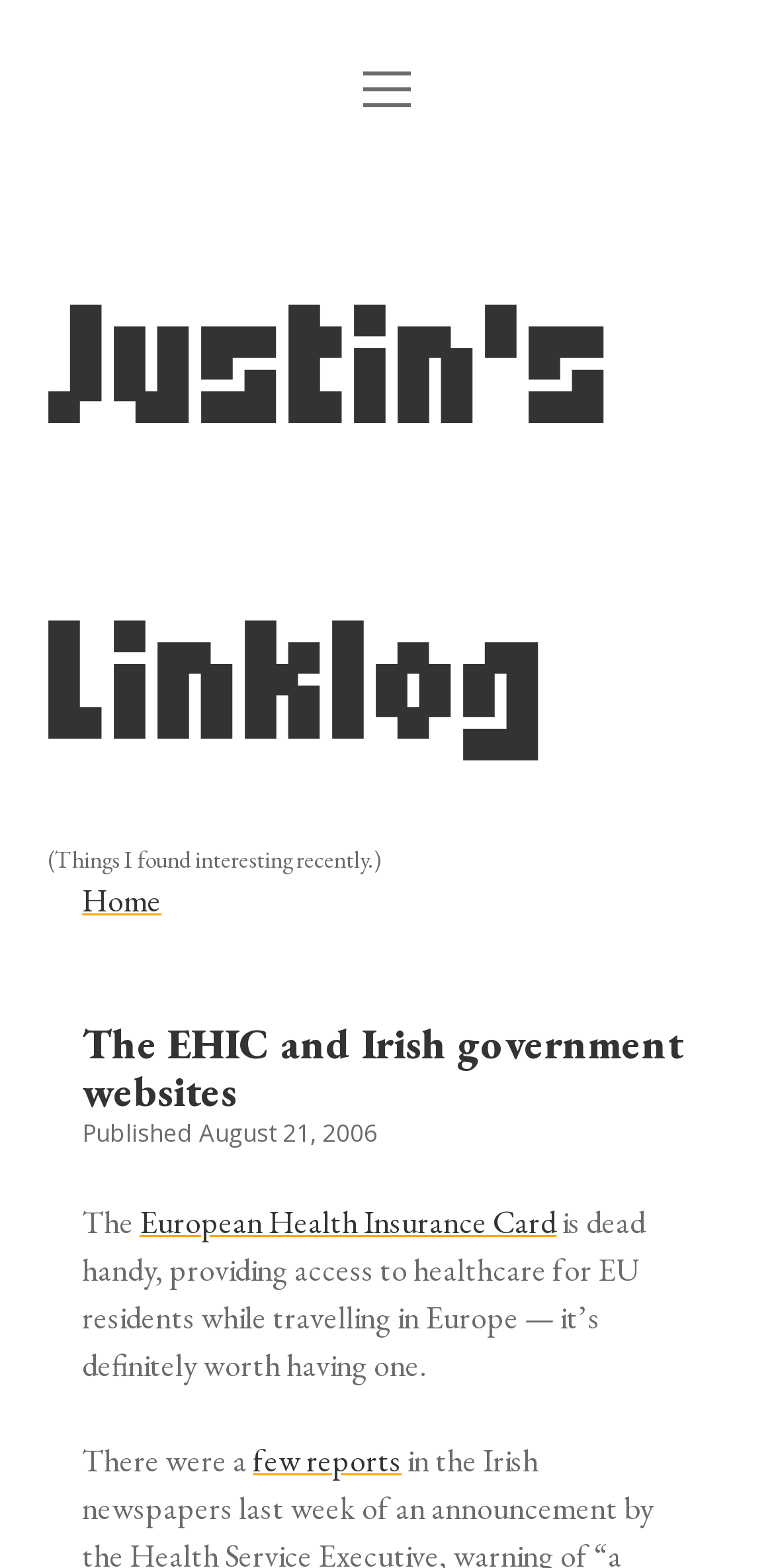Indicate the bounding box coordinates of the clickable region to achieve the following instruction: "go to front page."

[0.412, 0.047, 0.588, 0.073]